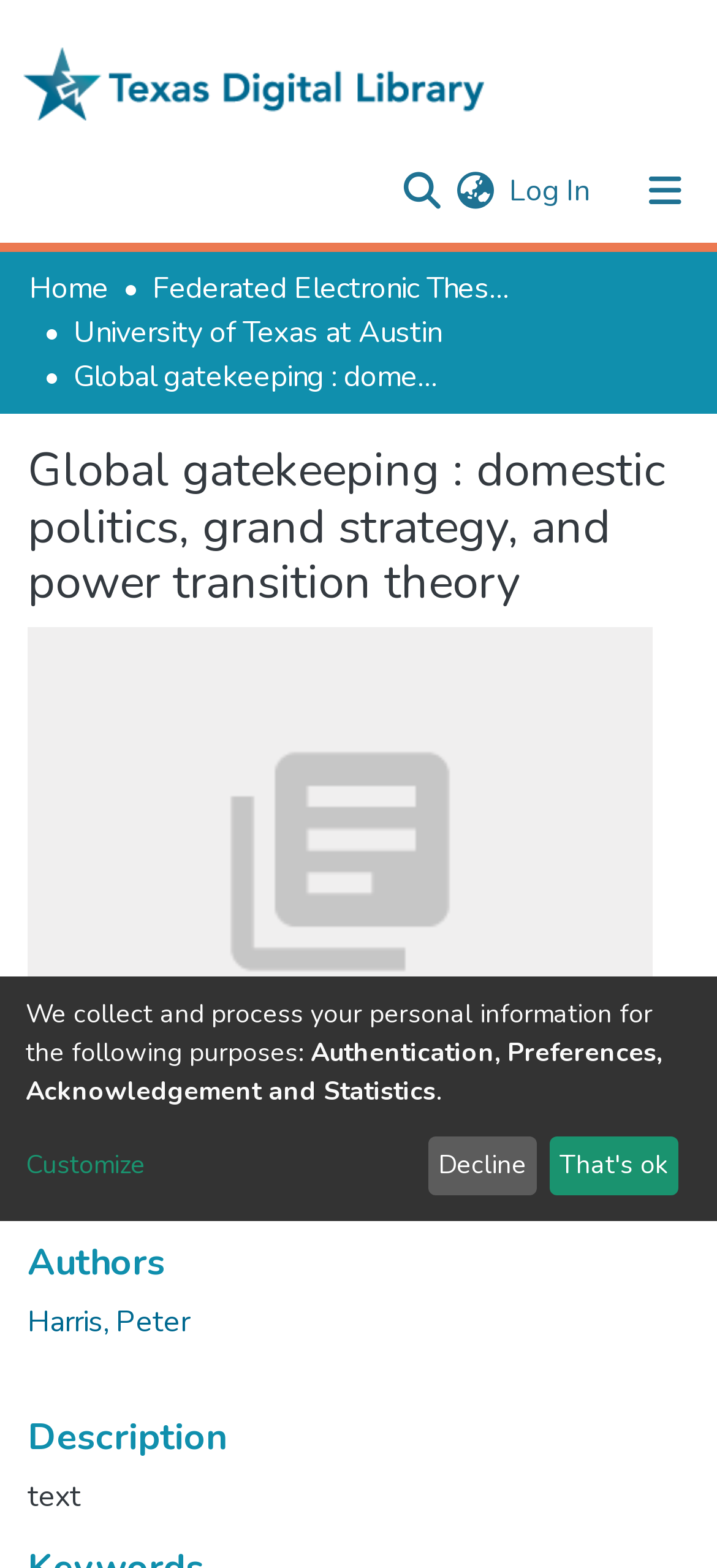Using the information from the screenshot, answer the following question thoroughly:
What is the relationship between the authors and the University of Texas at Austin?

The University of Texas at Austin is listed in the breadcrumb navigation, which suggests that the authors of the document are affiliated with the university.